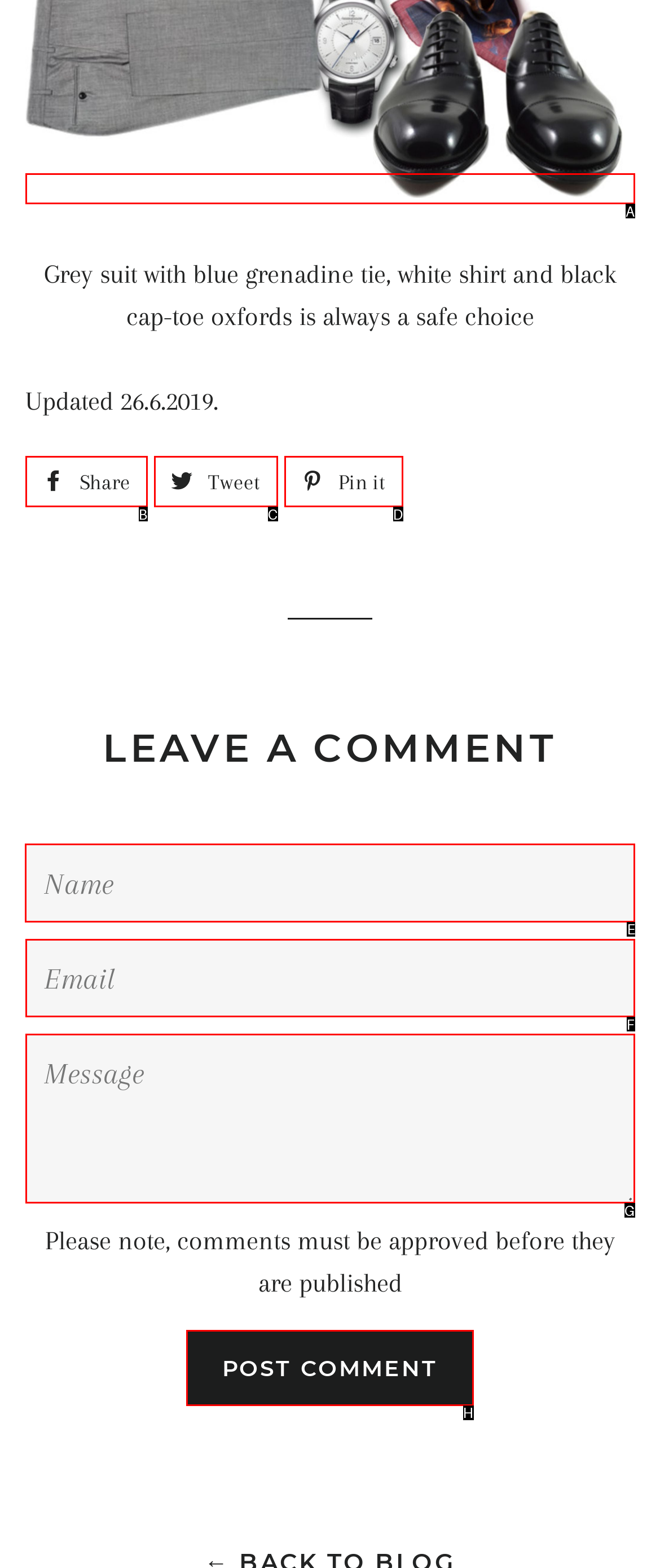Point out which HTML element you should click to fulfill the task: Enter your name.
Provide the option's letter from the given choices.

E